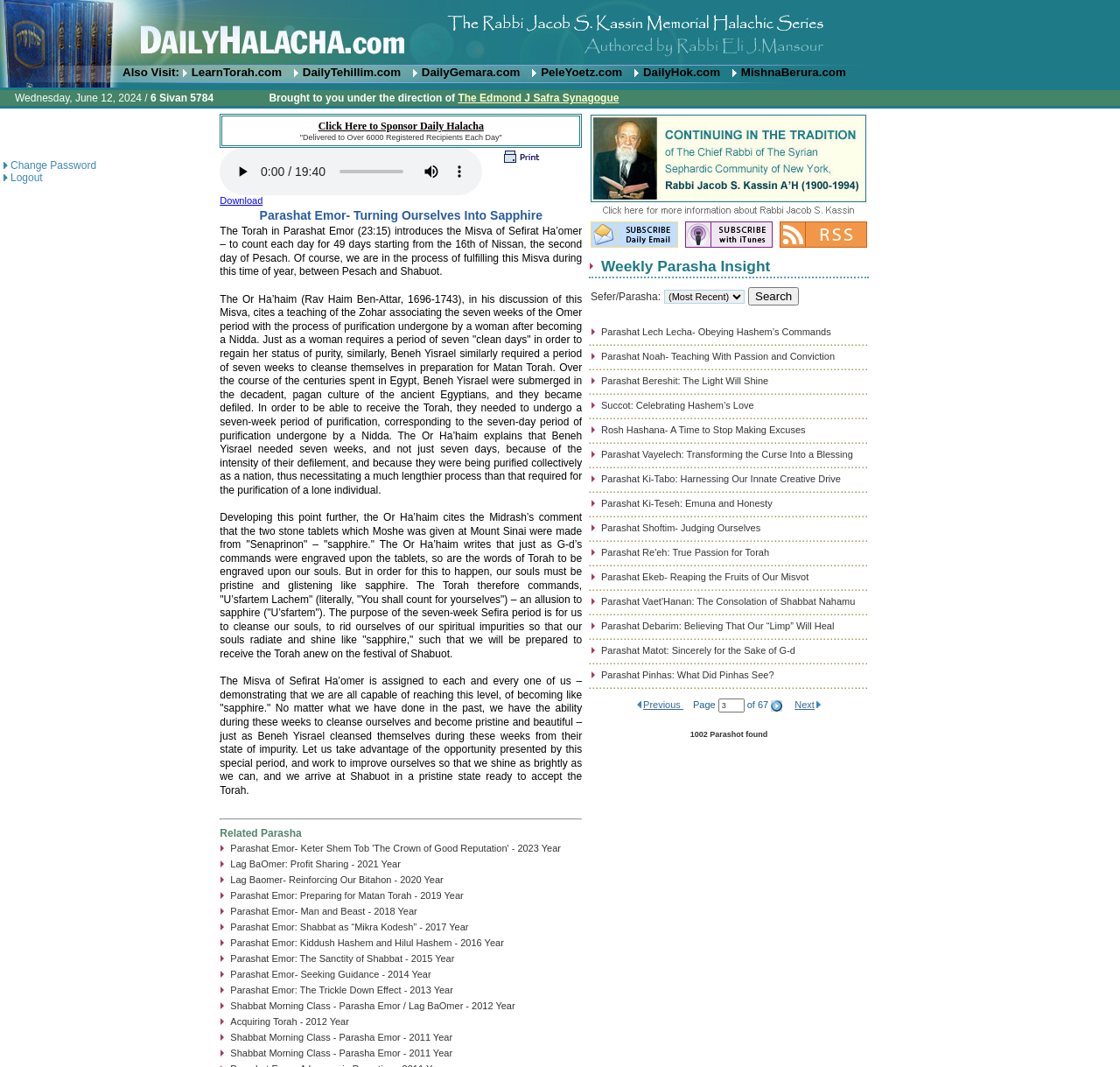Locate the bounding box coordinates of the element that should be clicked to execute the following instruction: "Print the page".

[0.447, 0.147, 0.484, 0.157]